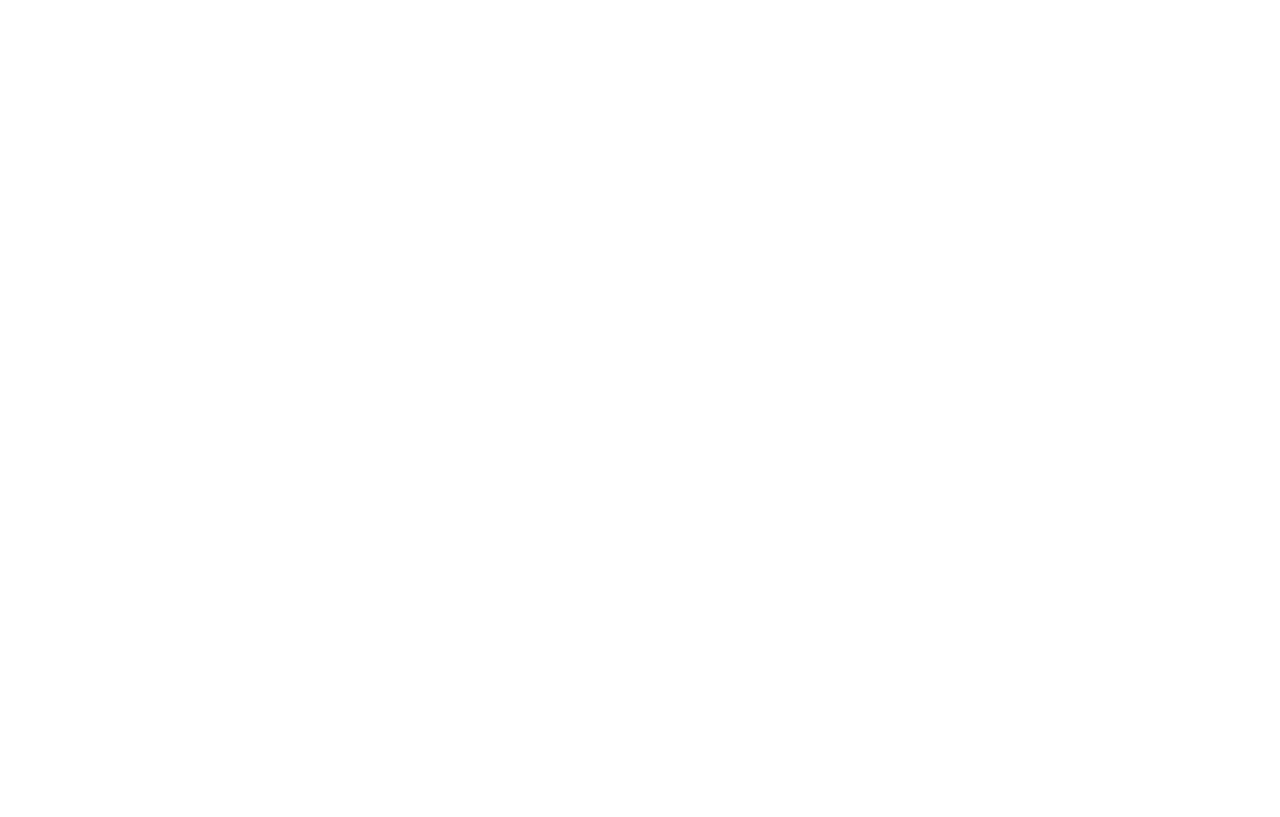What is the main heading of this webpage? Please extract and provide it.

مختبرات العرب الطبية-Al Arab Labs